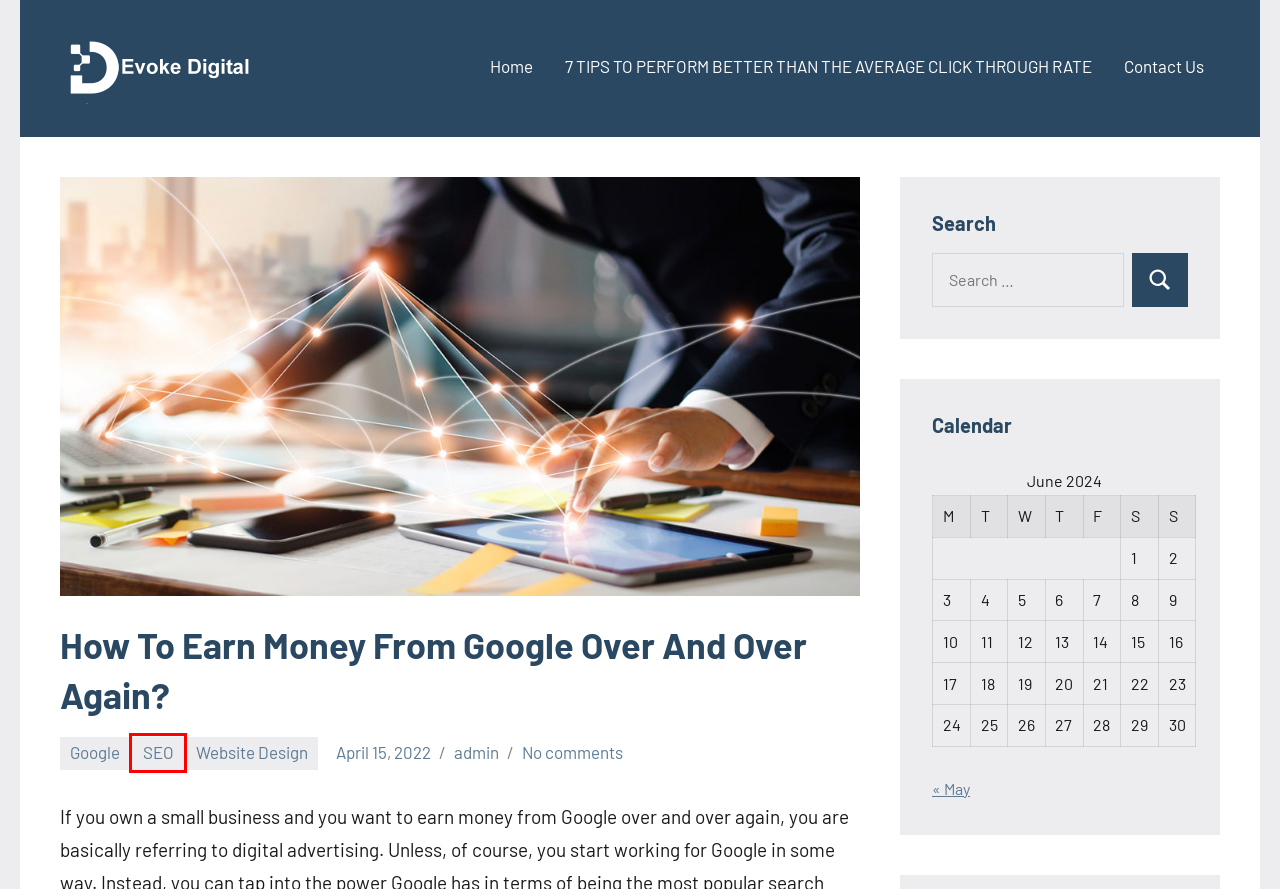A screenshot of a webpage is given, featuring a red bounding box around a UI element. Please choose the webpage description that best aligns with the new webpage after clicking the element in the bounding box. These are the descriptions:
A. 7 TIPS TO PERFORM BETTER THAN THE AVERAGE CLICK THROUGH RATE – Evoke Digital
B. admin – Evoke Digital
C. Google – Evoke Digital
D. Evoke Digital – Digital World
E. Website Design – Evoke Digital
F. SEO – Evoke Digital
G. May 2023 – Evoke Digital
H. Contact Us – Evoke Digital

F